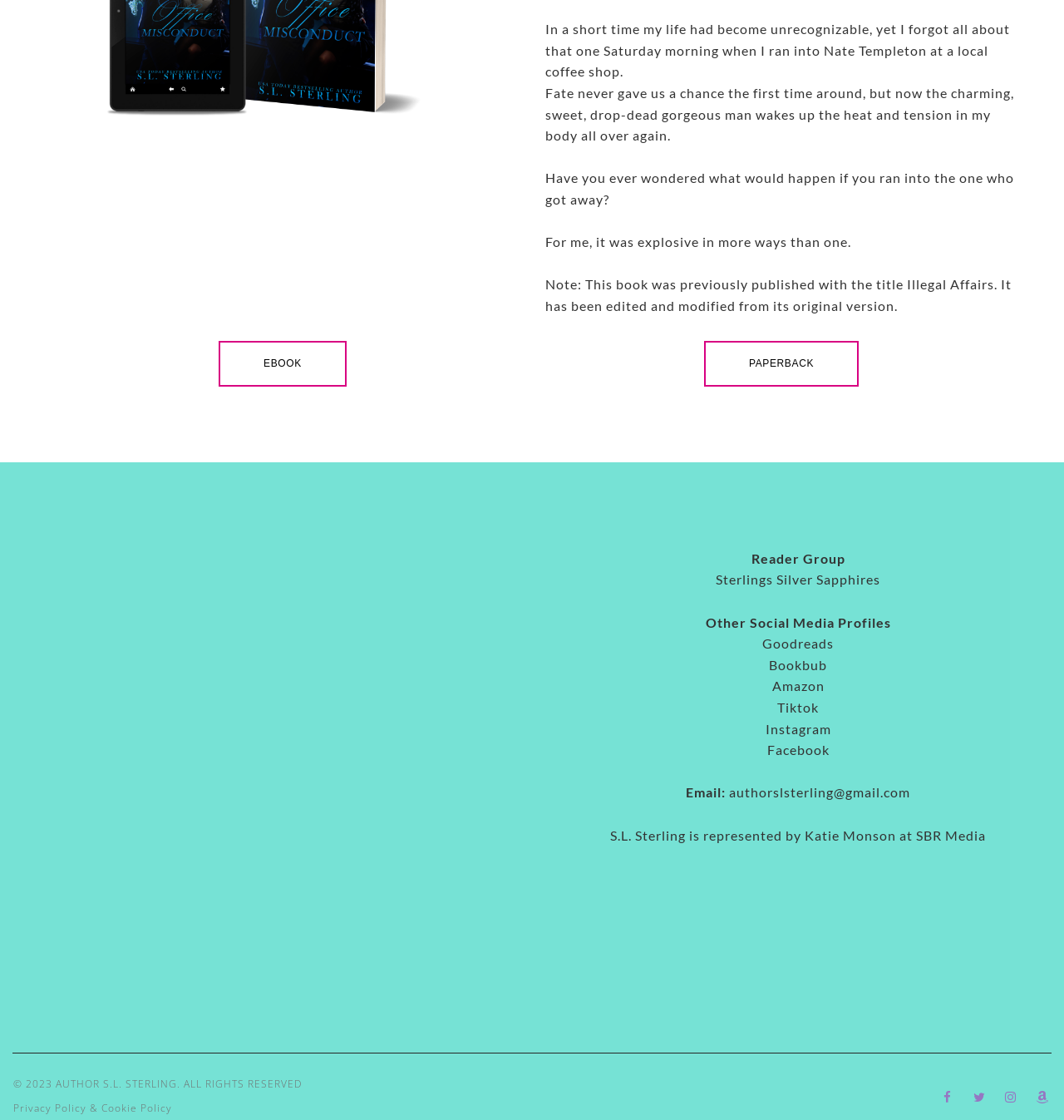What is the format of the book?
Answer the question with a single word or phrase, referring to the image.

EBOOK and PAPERBACK